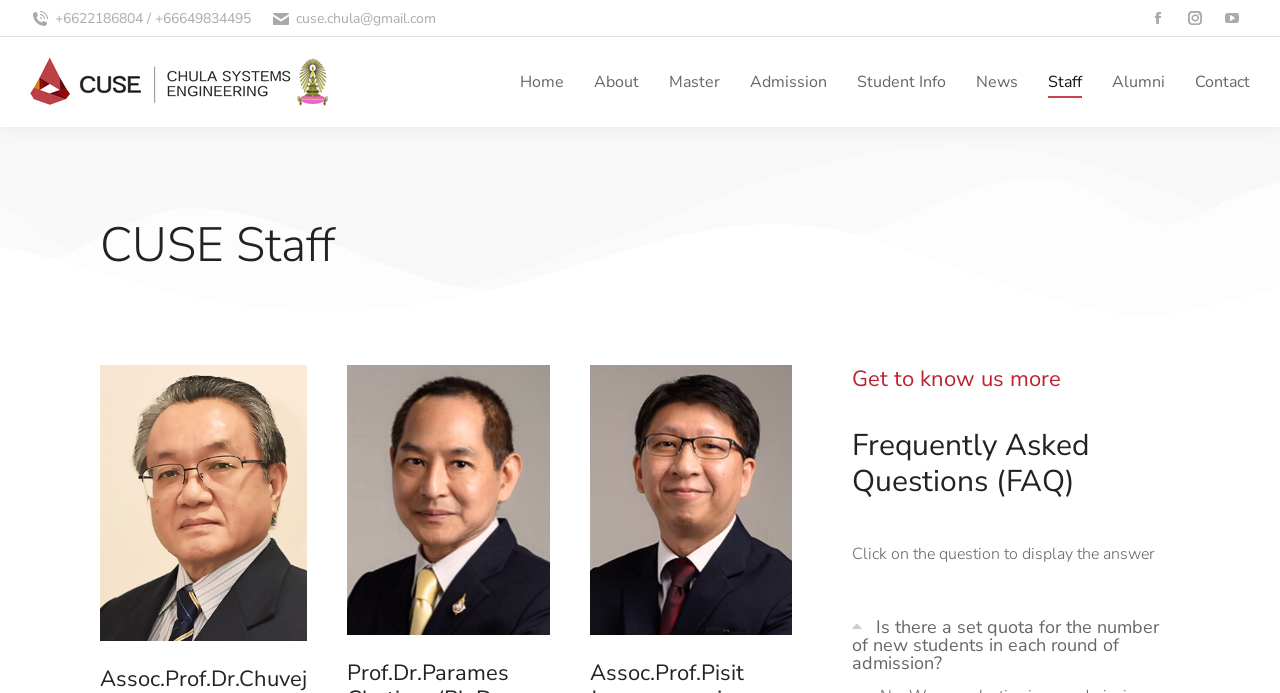Determine the bounding box coordinates for the UI element with the following description: "Student Info". The coordinates should be four float numbers between 0 and 1, represented as [left, top, right, bottom].

[0.67, 0.079, 0.739, 0.157]